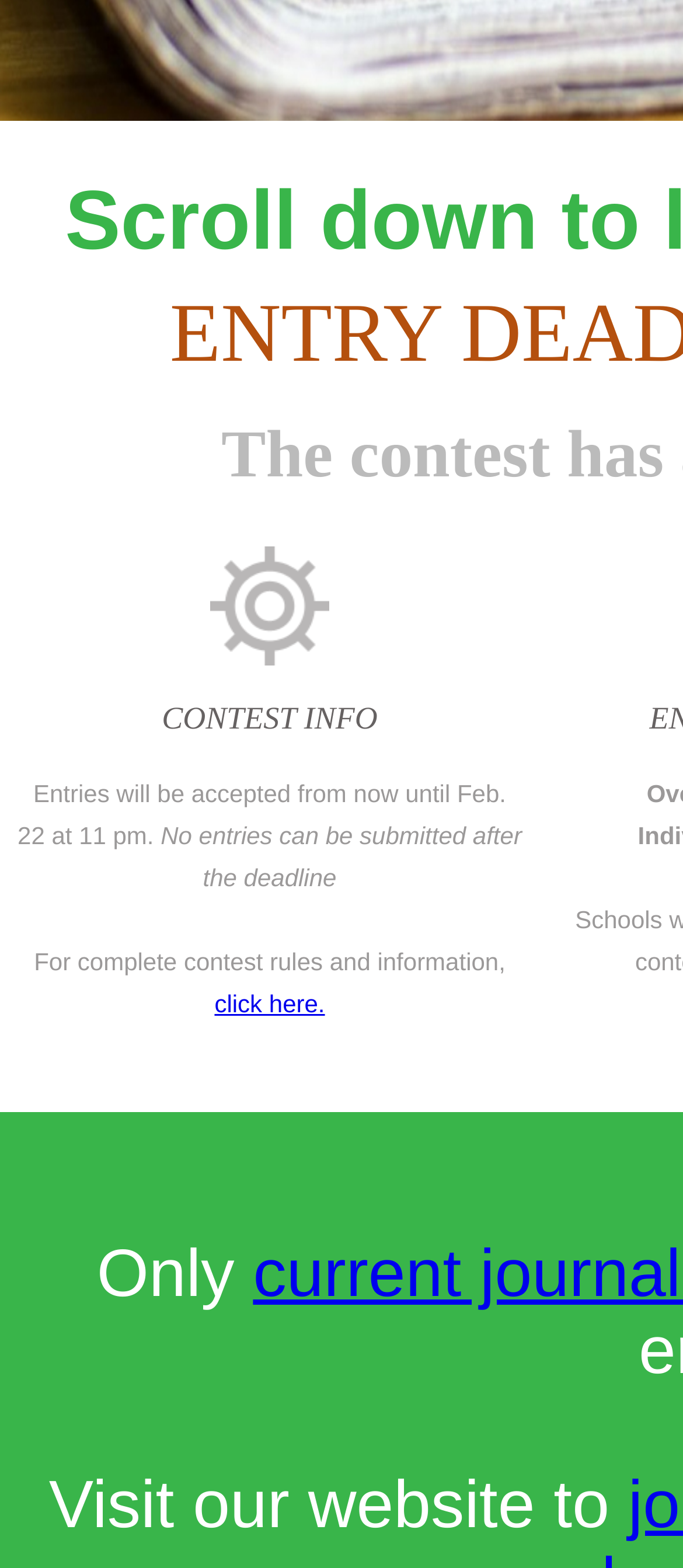Locate the UI element described by click here. in the provided webpage screenshot. Return the bounding box coordinates in the format (top-left x, top-left y, bottom-right x, bottom-right y), ensuring all values are between 0 and 1.

[0.314, 0.631, 0.476, 0.649]